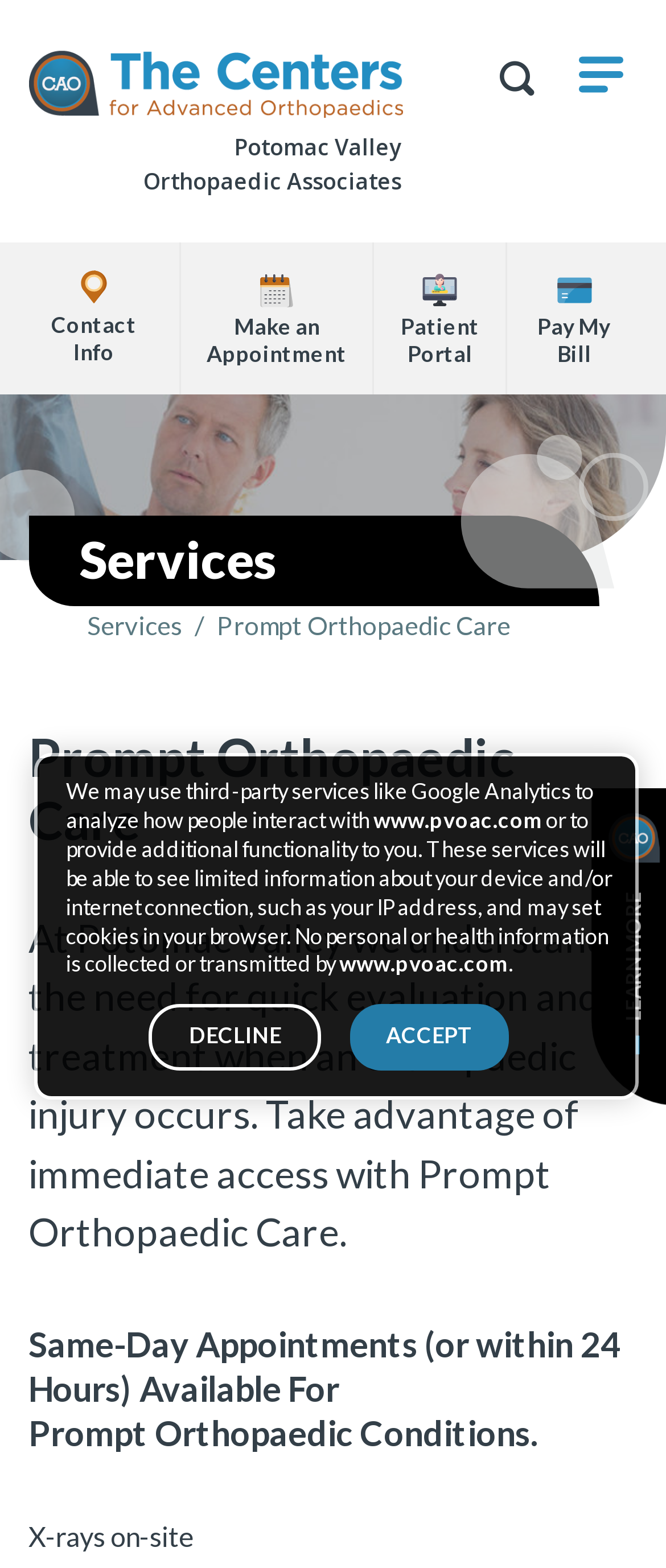What facility is available on-site?
Can you provide an in-depth and detailed response to the question?

The webpage mentions 'X-rays on-site' which suggests that X-ray facilities are available on-site.